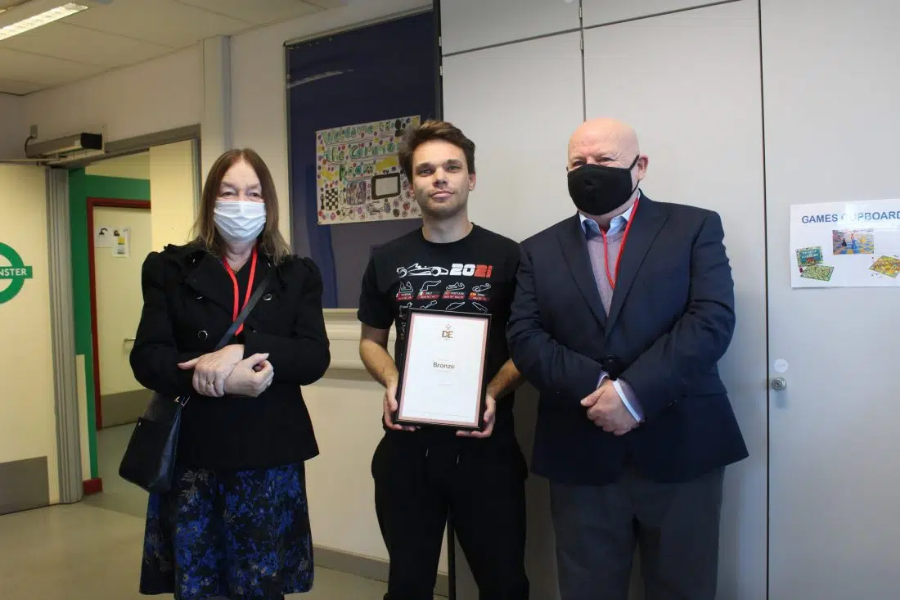Generate a detailed caption for the image.

In the image, three individuals stand together in the newly opened student common room at Orchard Hill College. The young man in the center is holding a framed certificate that reads "Bronze," symbolizing an achievement celebrated during the event. He is flanked by two individuals: a woman on the left, who is wearing a black coat and a mask, and a man on the right, dressed in a suit and also wearing a mask, suggesting a formal occasion. The background features a door labeled "Games Cupboard," indicating that the common room is equipped with recreational activities. The atmosphere reflects pride and camaraderie, marking a significant moment for the college community. This event is part of the legacy of John Weir, honoring his memory through the establishment of this common space for students.